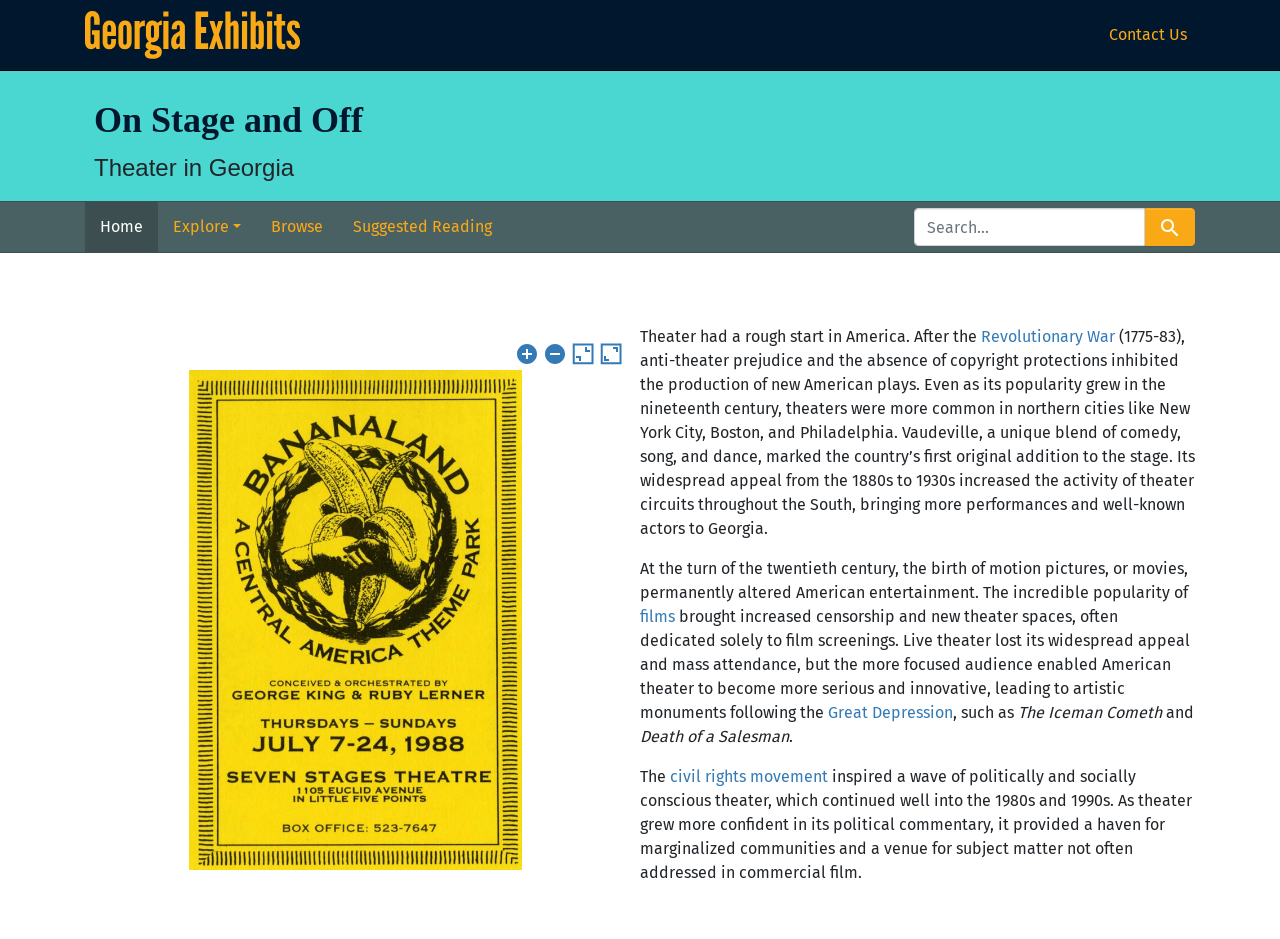What is the significance of vaudeville in American theater?
Answer with a single word or short phrase according to what you see in the image.

It was the country's first original addition